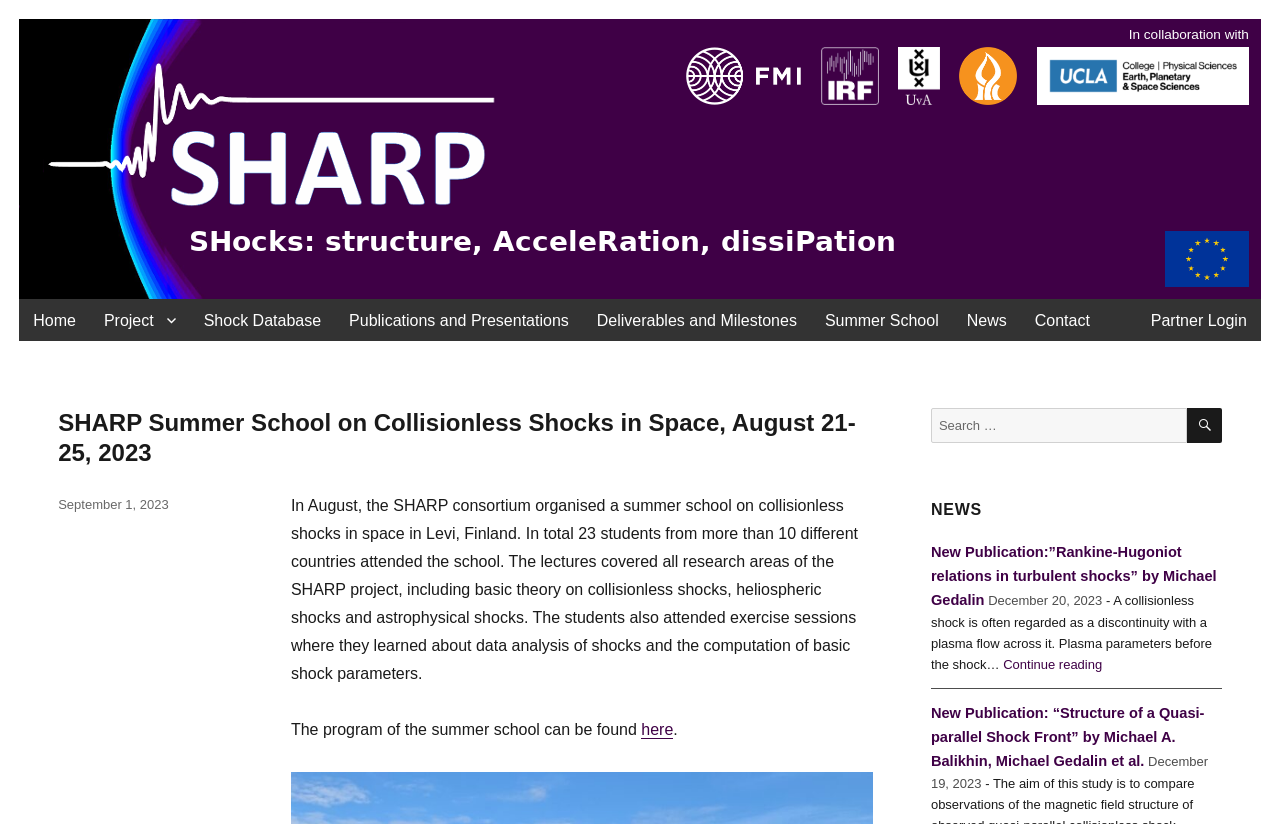Identify the bounding box coordinates of the region that should be clicked to execute the following instruction: "Read the news about the new publication".

[0.727, 0.661, 0.951, 0.737]